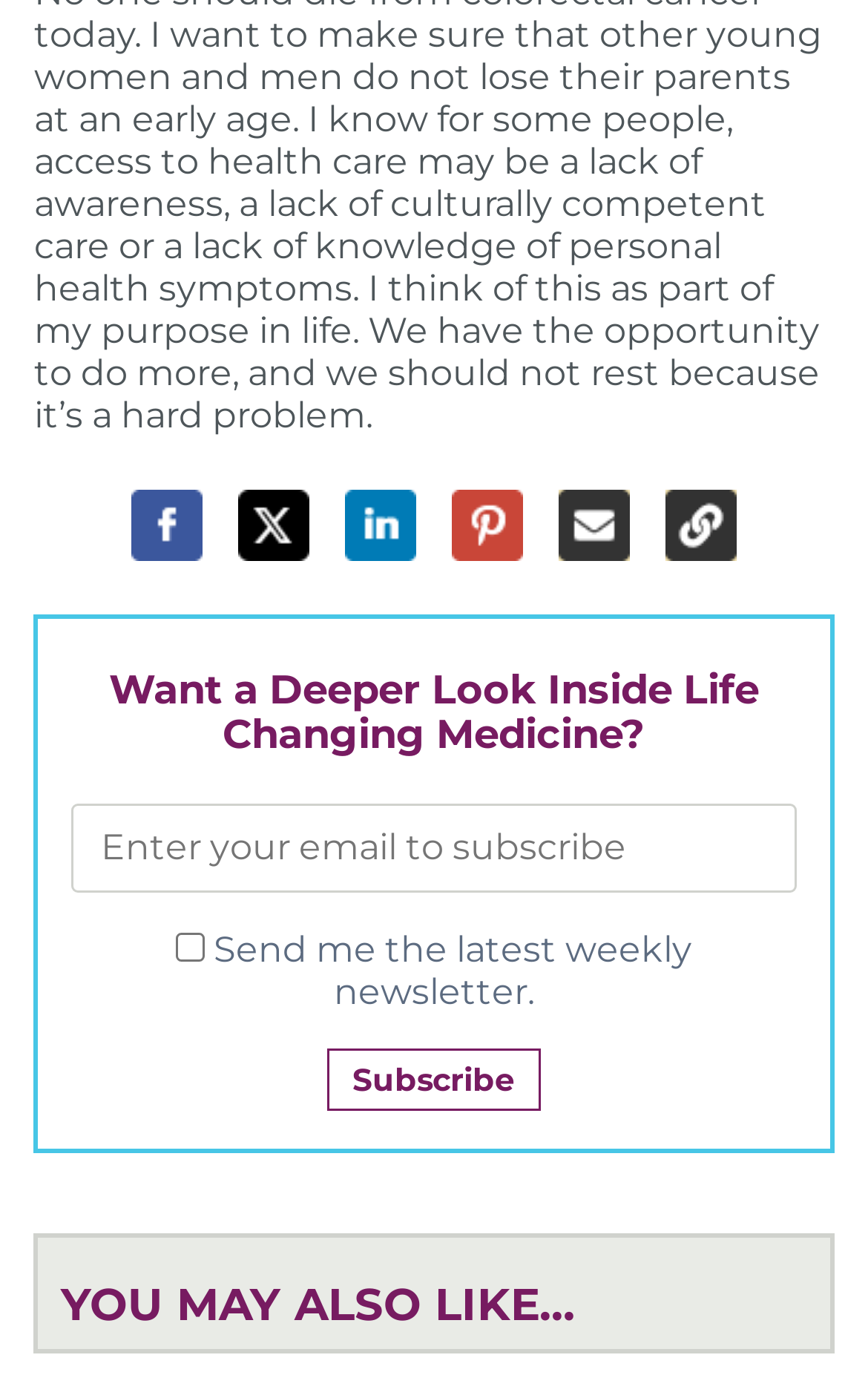Please specify the bounding box coordinates of the element that should be clicked to execute the given instruction: 'Enter email to subscribe'. Ensure the coordinates are four float numbers between 0 and 1, expressed as [left, top, right, bottom].

[0.083, 0.574, 0.917, 0.638]